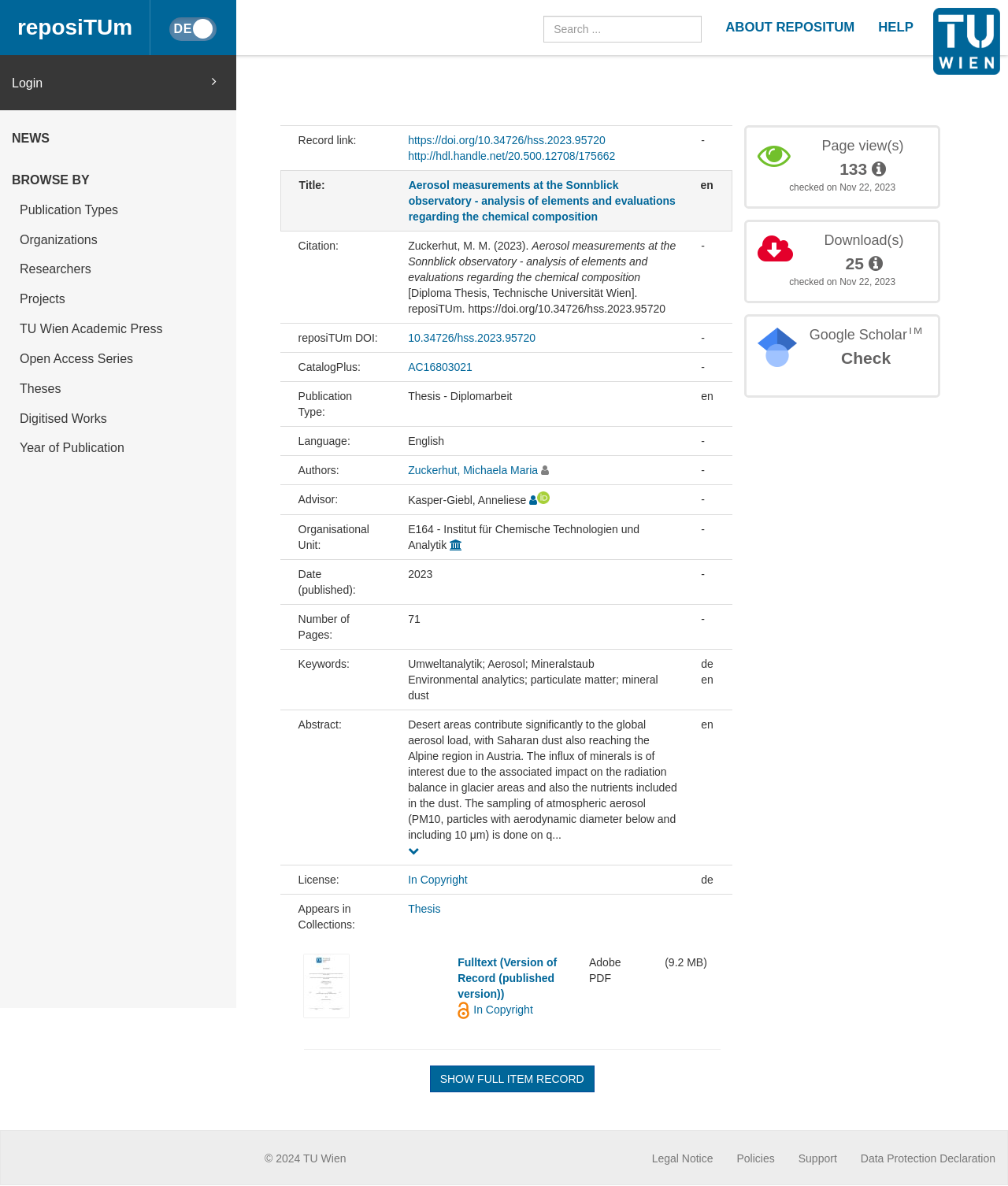Locate the bounding box coordinates of the element that should be clicked to fulfill the instruction: "Check the number of page views".

[0.792, 0.117, 0.92, 0.13]